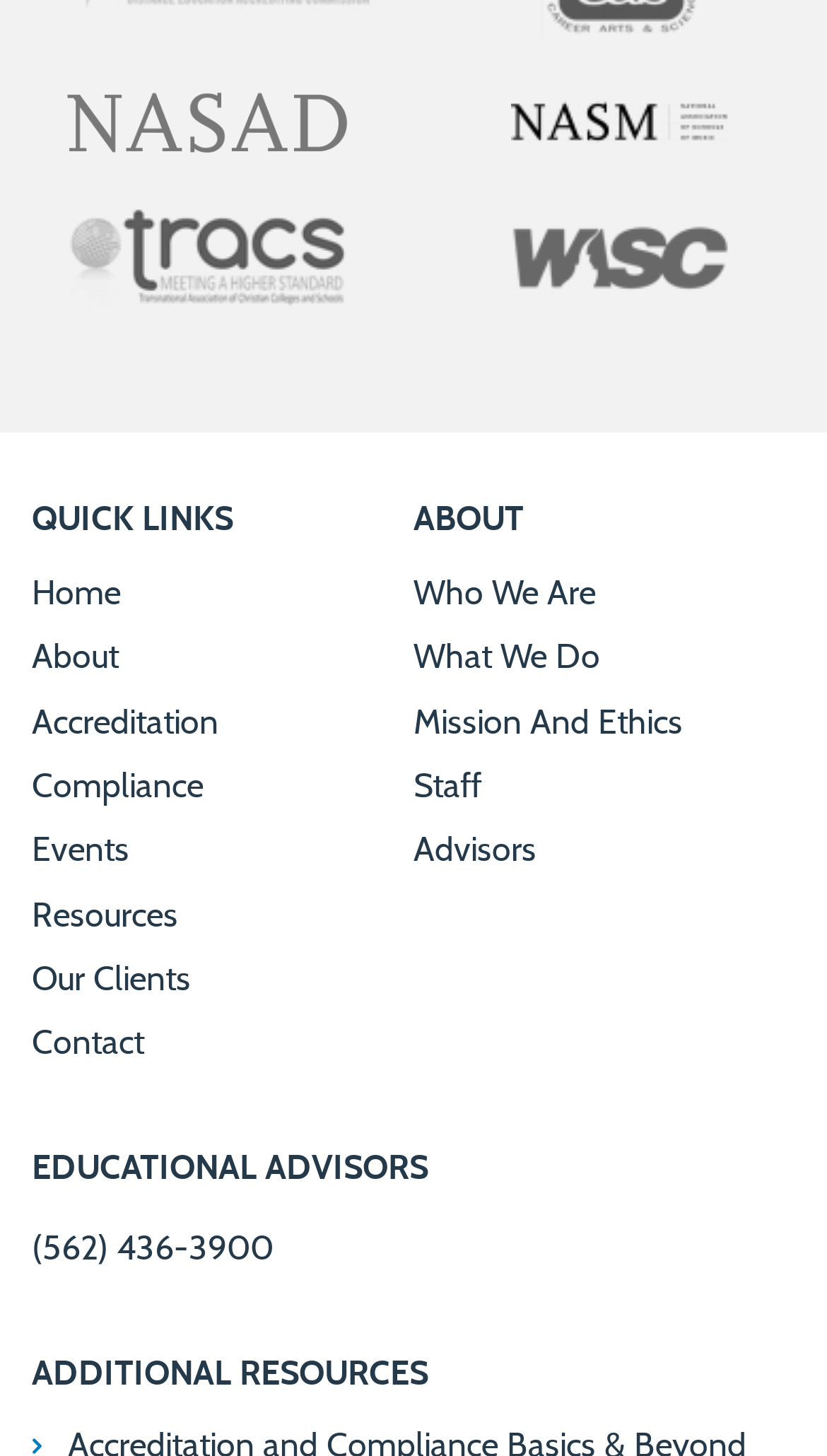How many quick links are available?
Answer with a single word or phrase, using the screenshot for reference.

9